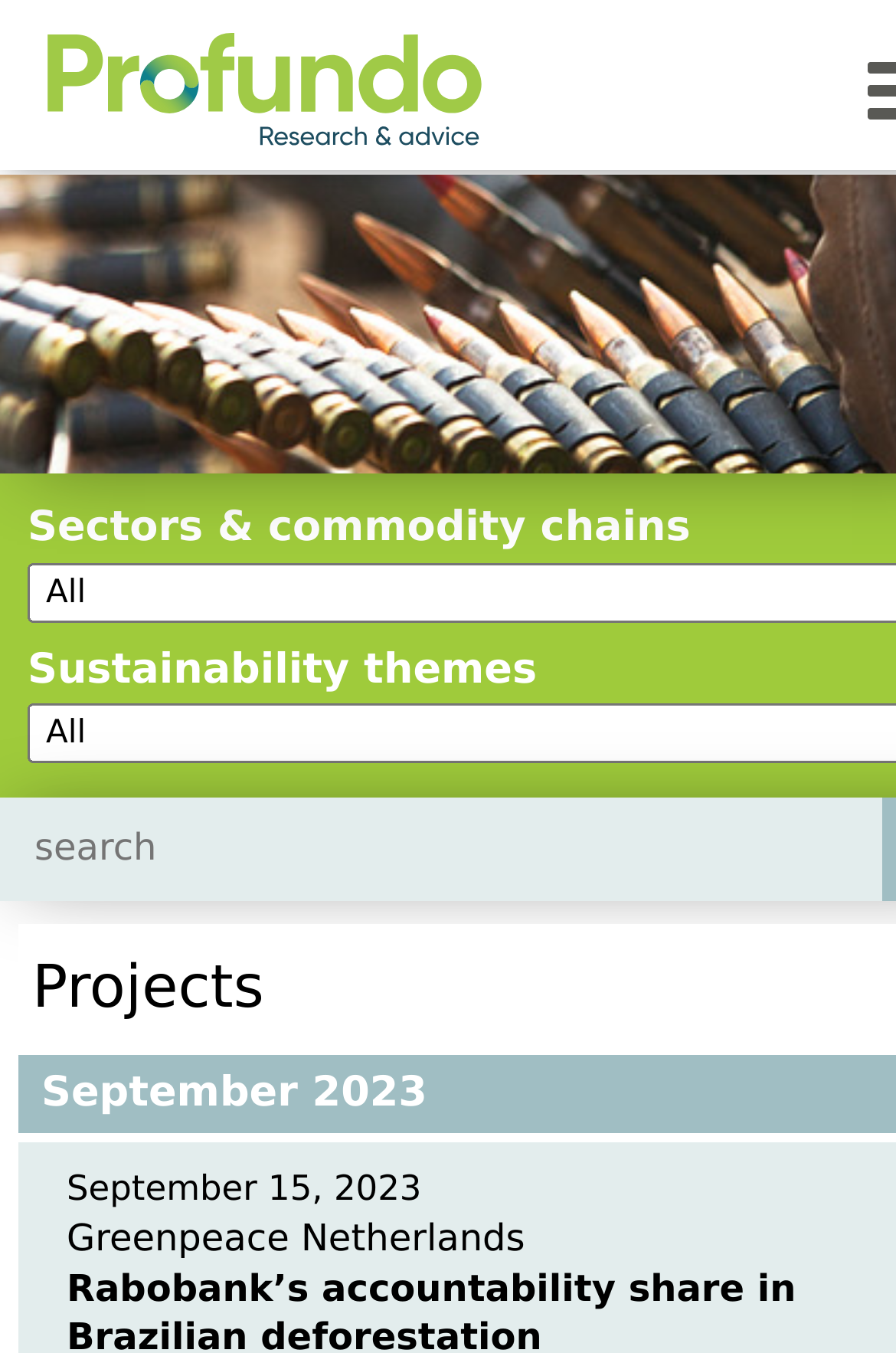What is the date mentioned on the webpage?
Please provide a single word or phrase based on the screenshot.

September 15, 2023